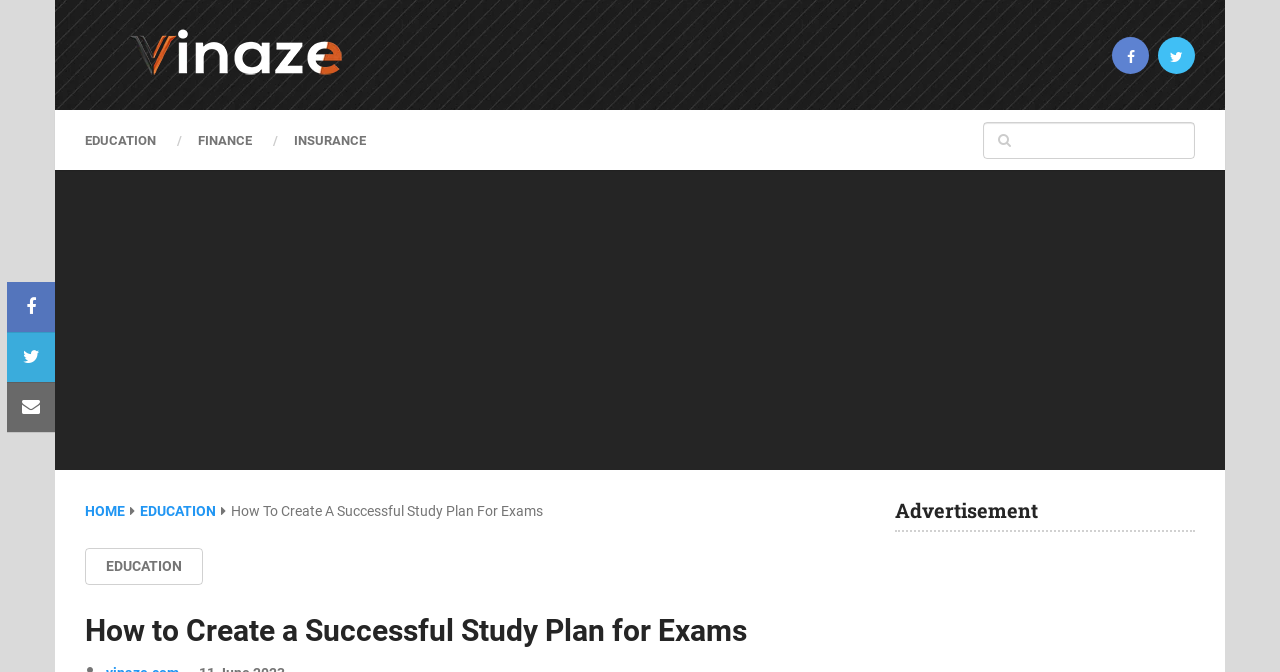Identify the bounding box coordinates of the region that should be clicked to execute the following instruction: "go to vinaze.com homepage".

[0.066, 0.043, 0.301, 0.121]